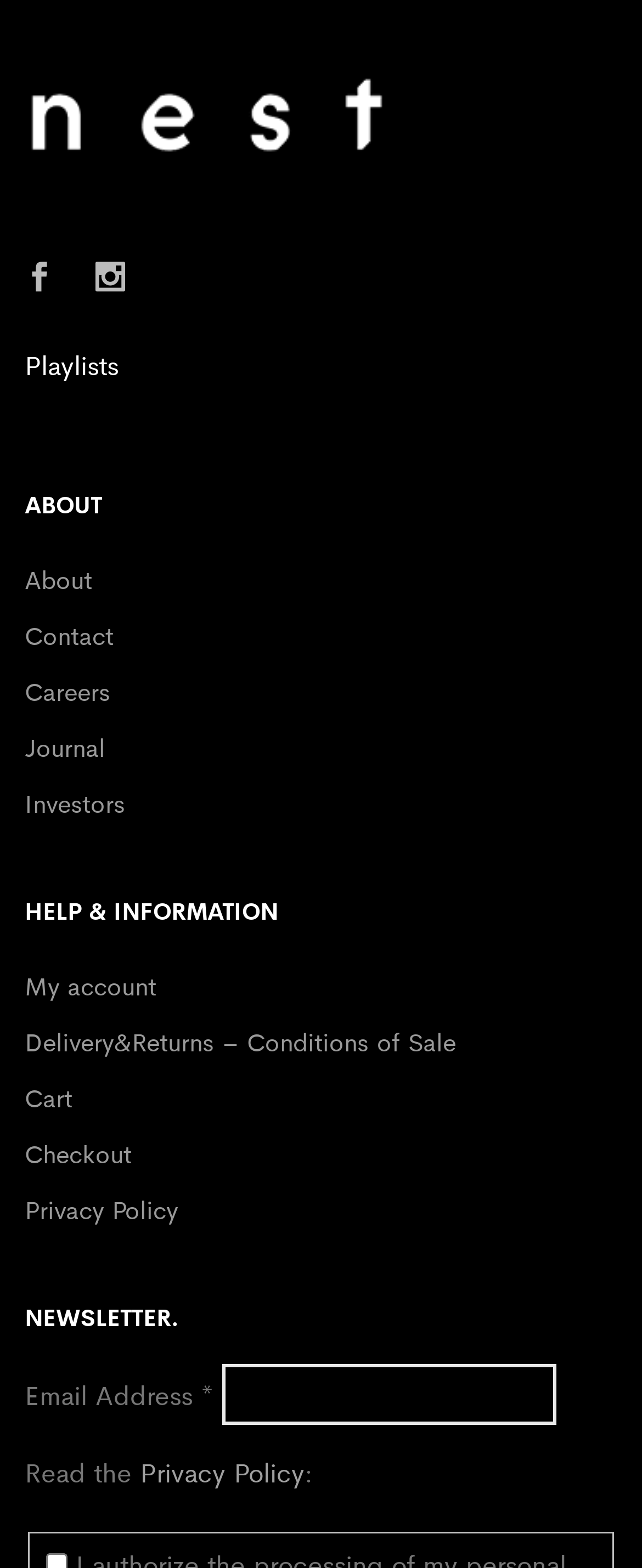Identify the bounding box of the HTML element described here: "Privacy Policy". Provide the coordinates as four float numbers between 0 and 1: [left, top, right, bottom].

[0.218, 0.926, 0.474, 0.95]